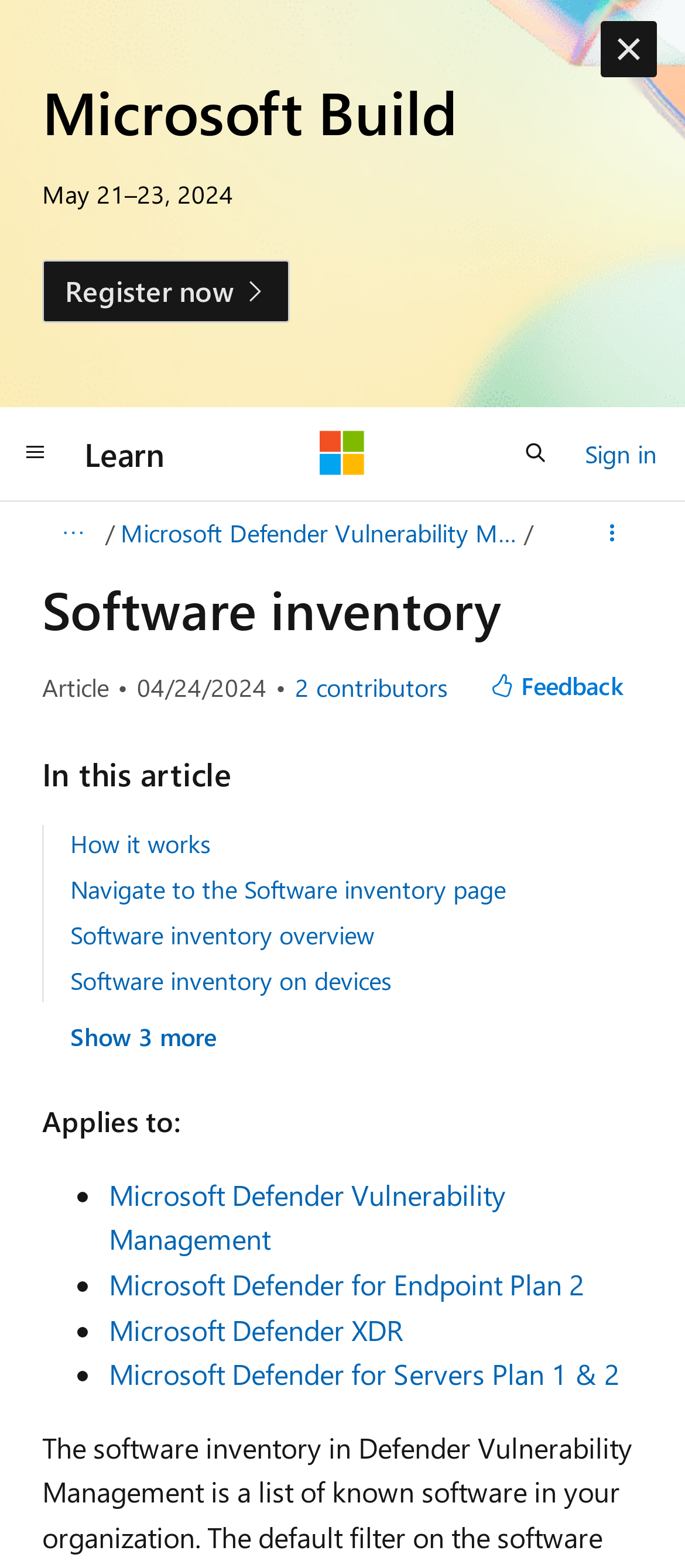Provide the bounding box coordinates of the UI element that matches the description: "Learn".

[0.103, 0.268, 0.262, 0.31]